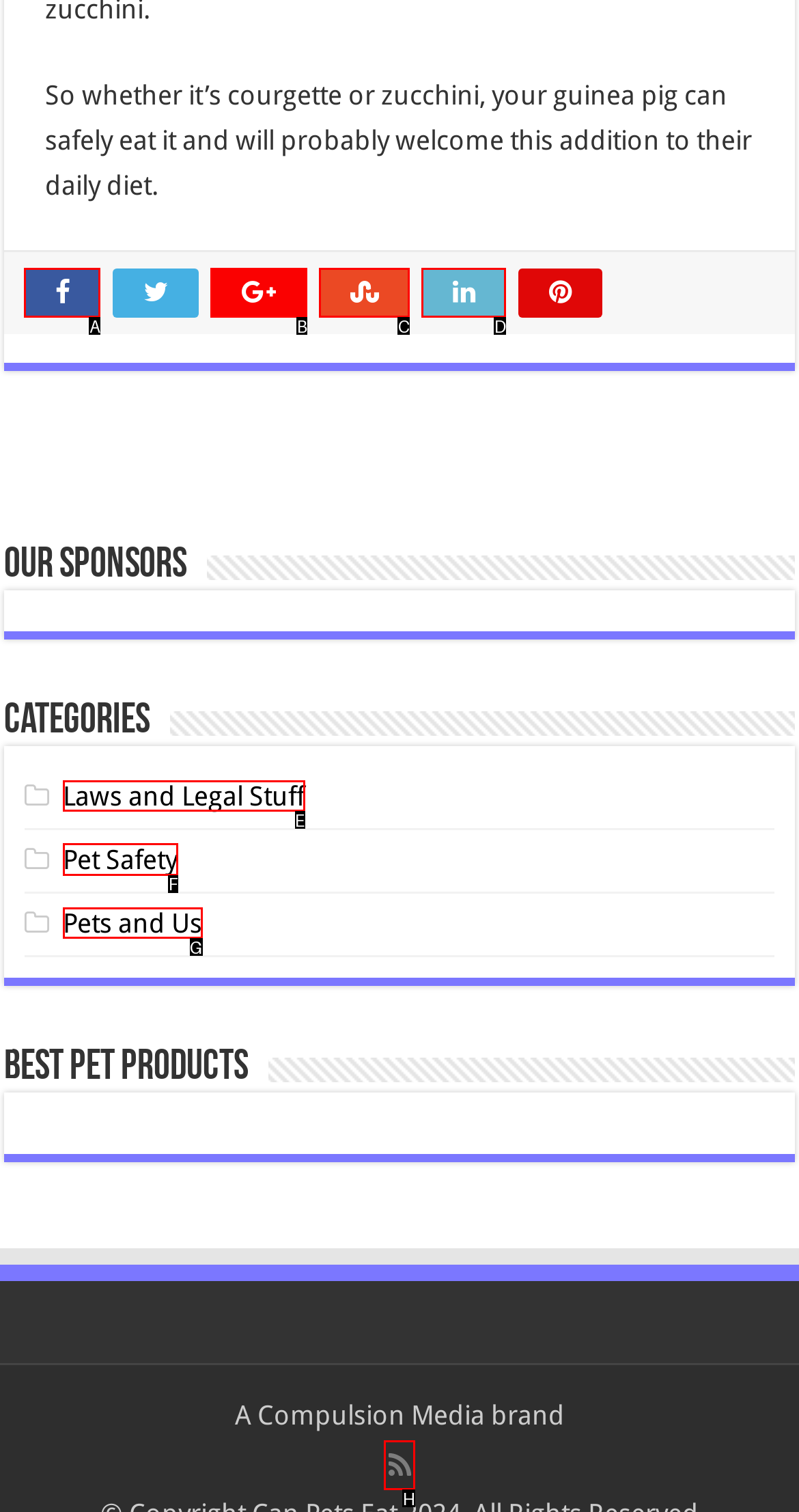Which HTML element should be clicked to complete the task: Read about Pet Safety? Answer with the letter of the corresponding option.

F